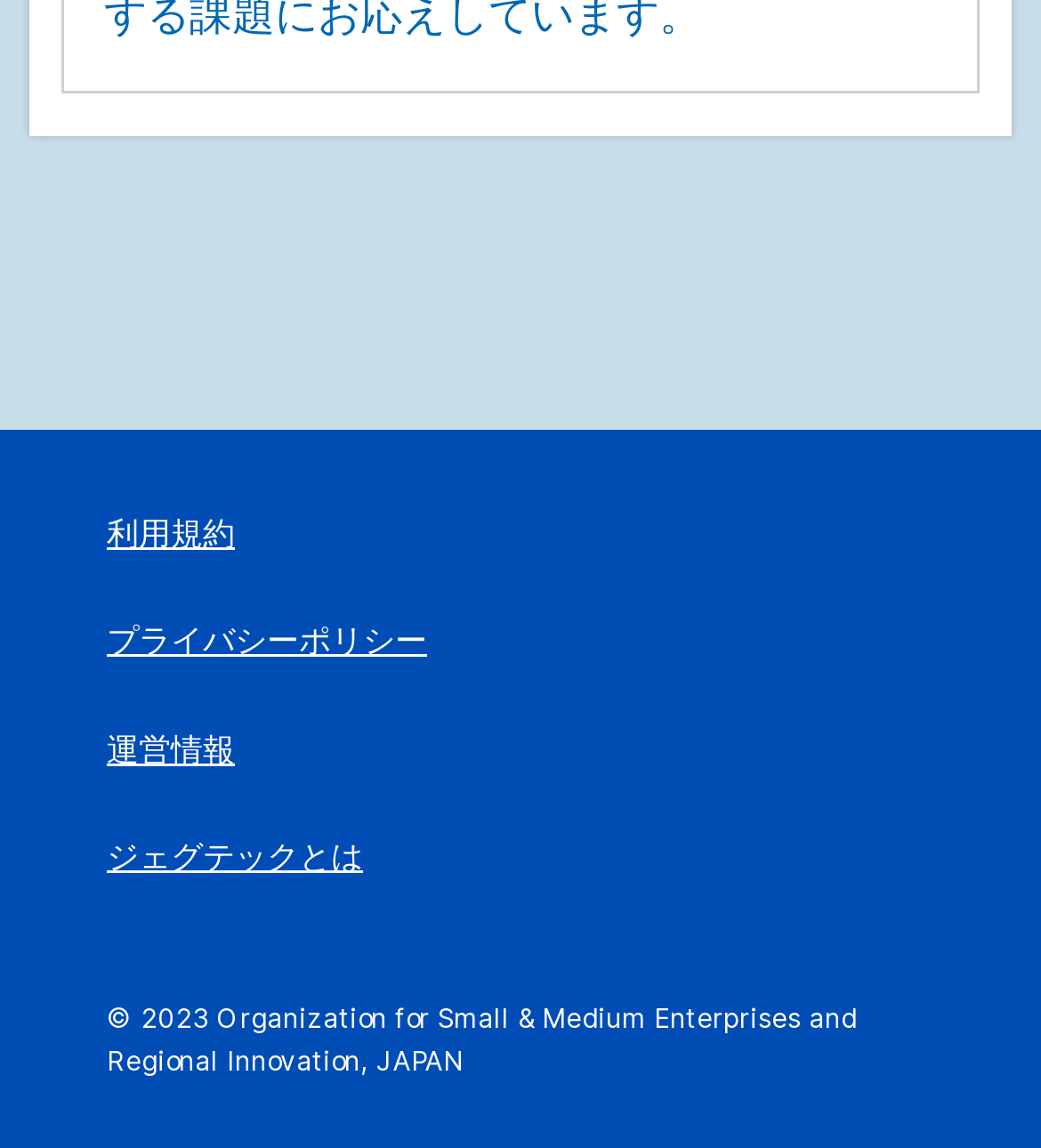Using the webpage screenshot, locate the HTML element that fits the following description and provide its bounding box: "利用規約".

[0.103, 0.446, 0.226, 0.481]